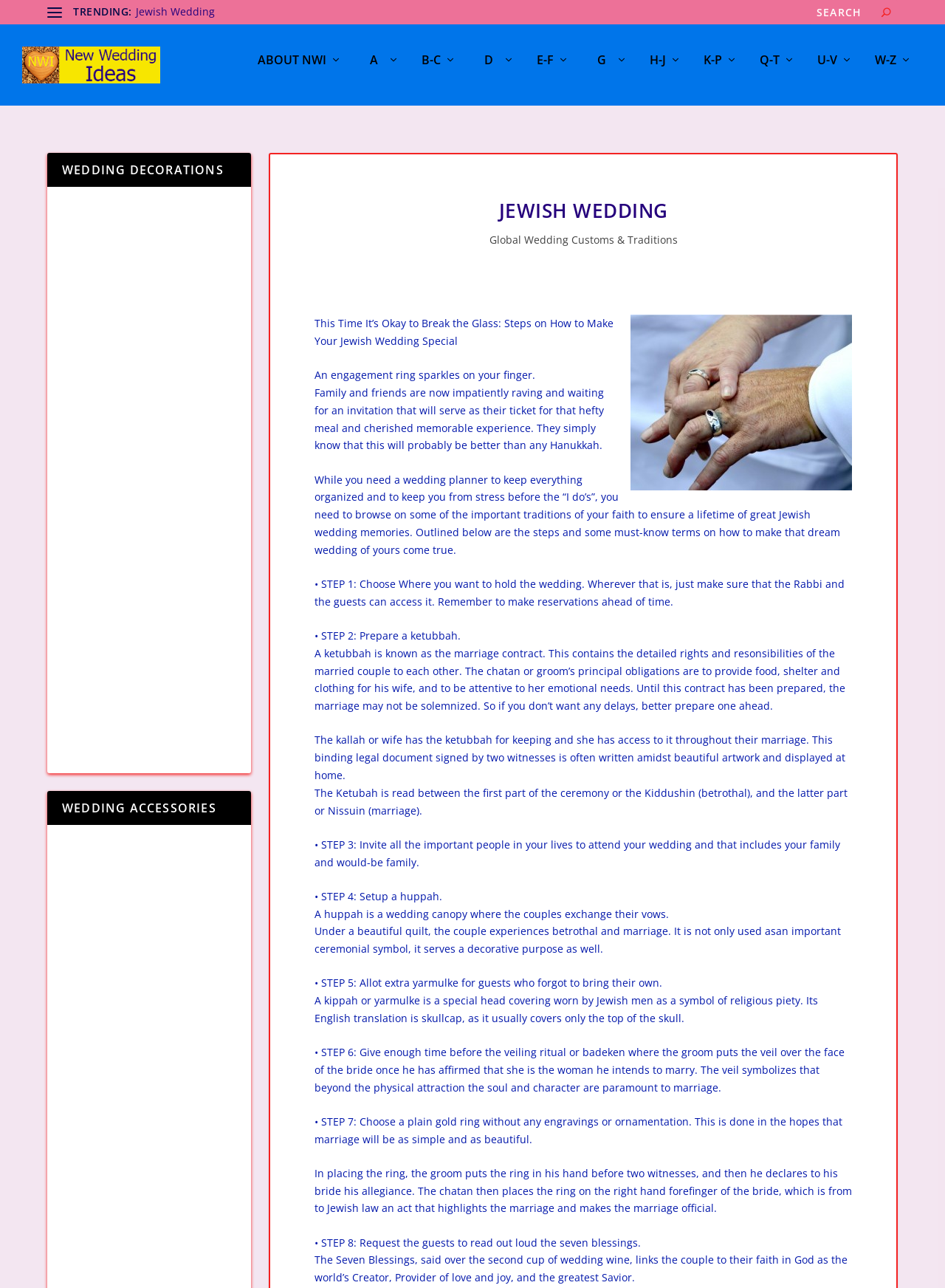Find the bounding box coordinates of the area to click in order to follow the instruction: "Search for Jewish wedding ideas".

[0.856, 0.0, 0.95, 0.019]